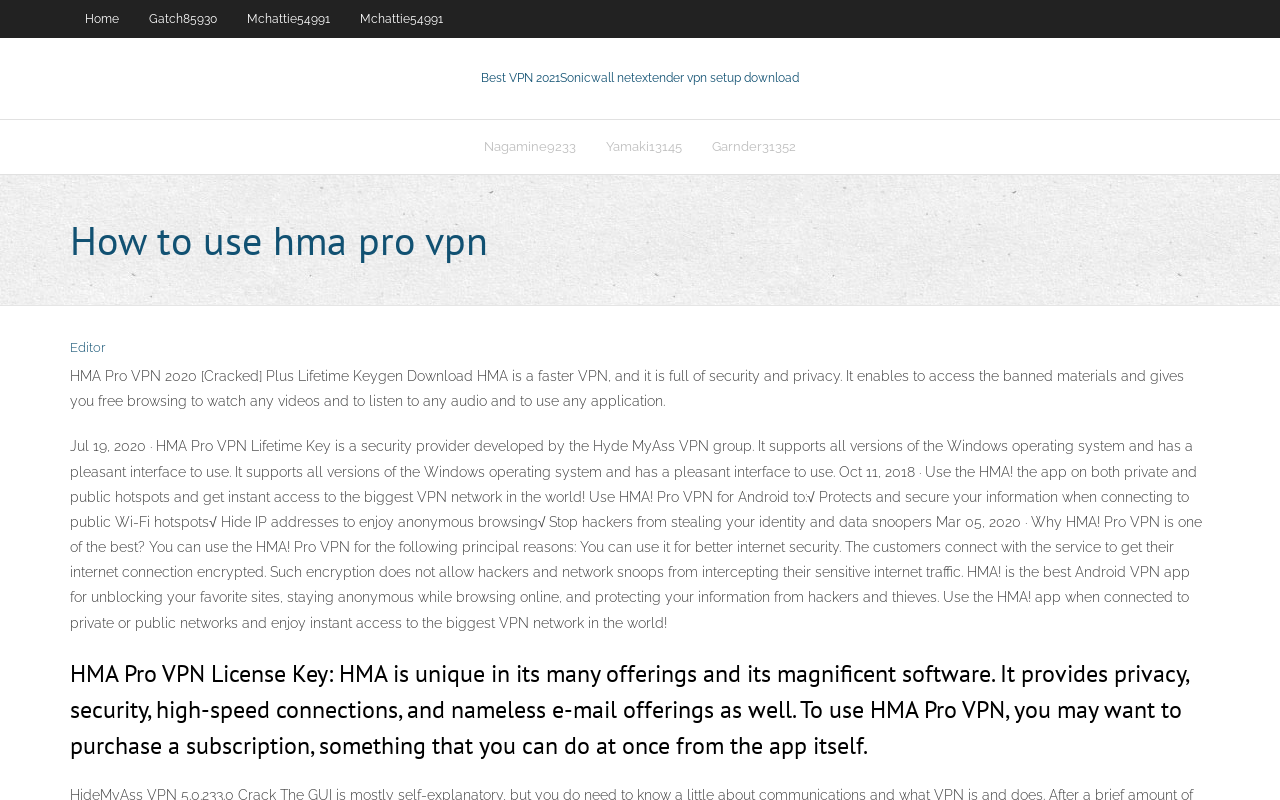Kindly respond to the following question with a single word or a brief phrase: 
What is the purpose of HMA Pro VPN?

Internet security and privacy